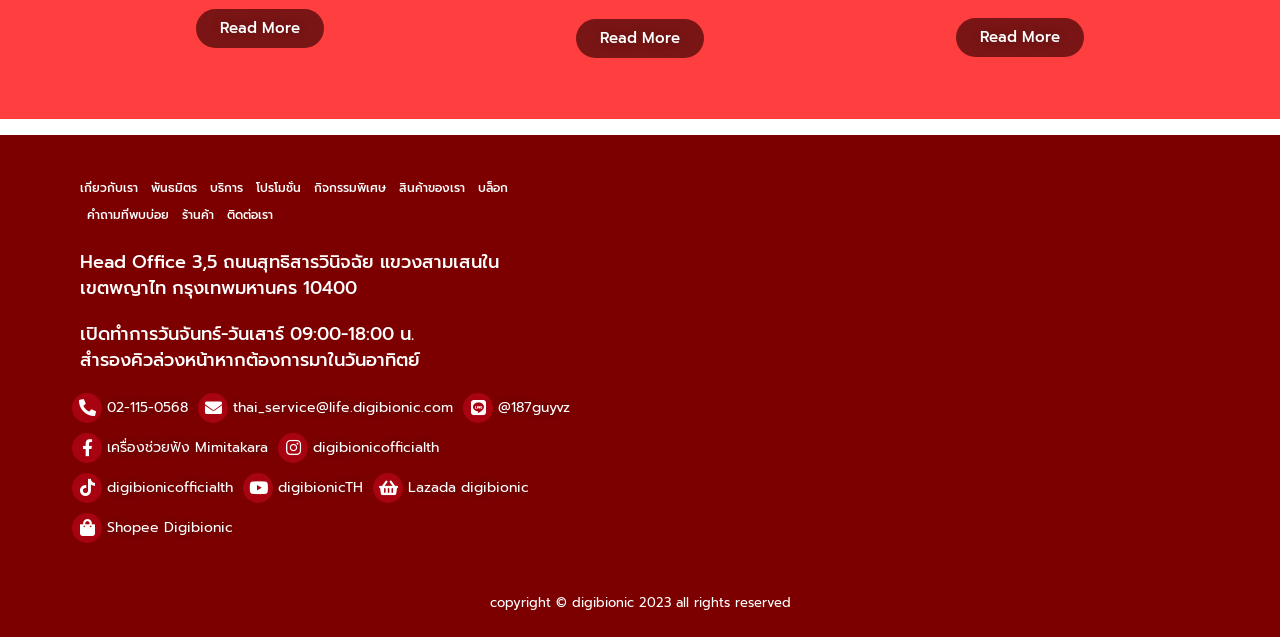Please provide the bounding box coordinates for the element that needs to be clicked to perform the following instruction: "Click the 'Born Worthy' link". The coordinates should be given as four float numbers between 0 and 1, i.e., [left, top, right, bottom].

None